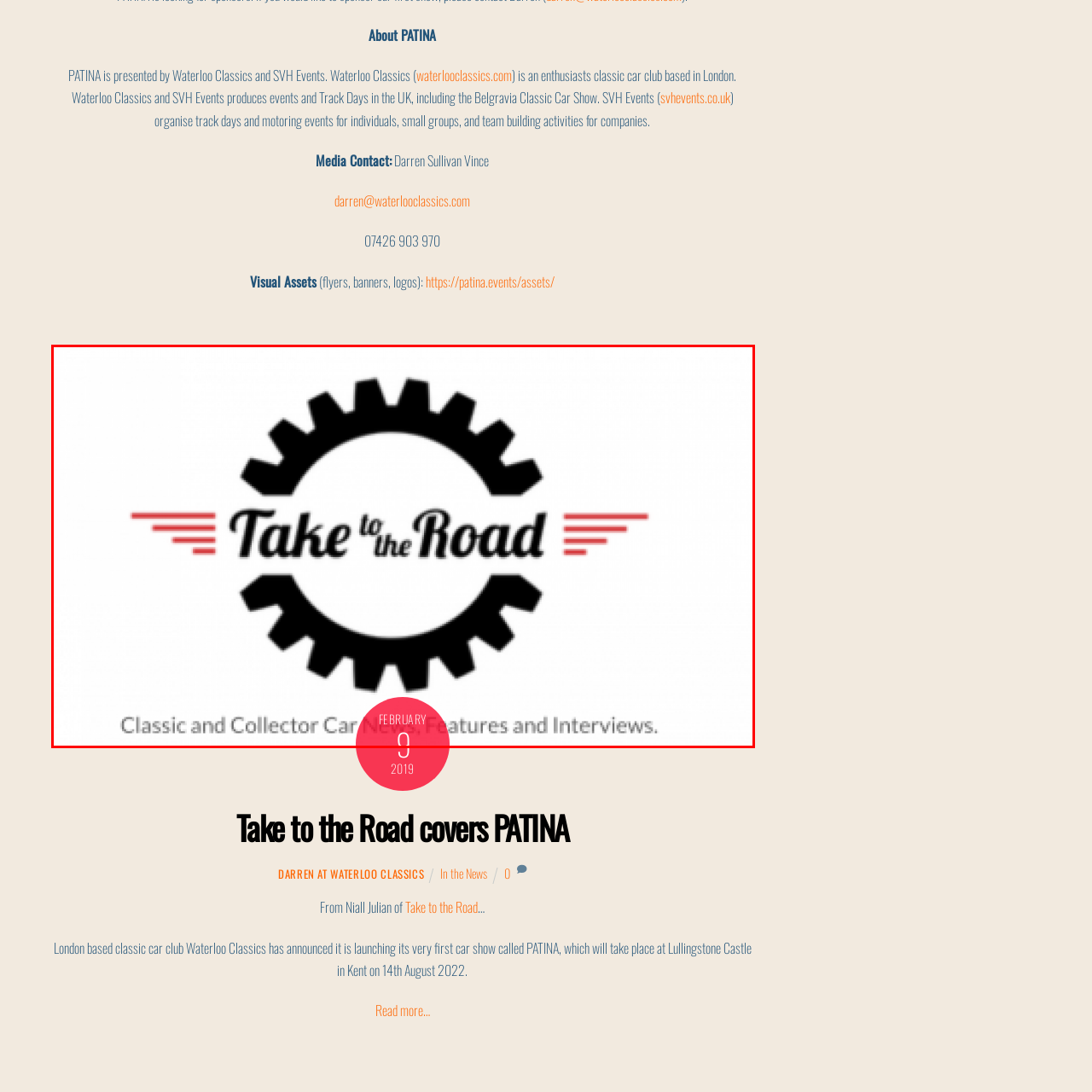What is the month indicated below the gear?
Look closely at the portion of the image highlighted by the red bounding box and provide a comprehensive answer to the question.

The caption below the gear indicates the month, 'FEBRUARY', with the day '0', alongside a tagline that reads, 'Classic and Collector Car News, Features, and Interviews'.